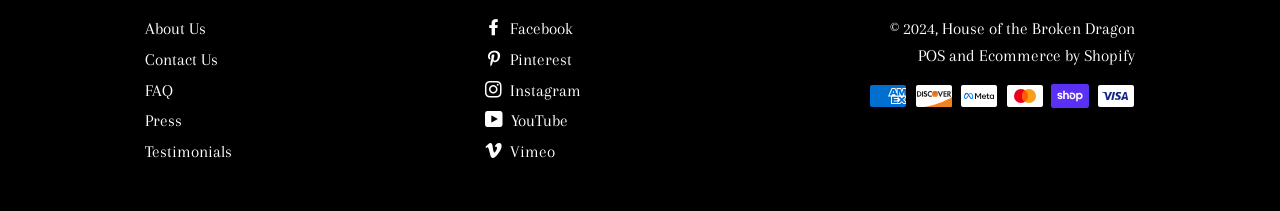Could you highlight the region that needs to be clicked to execute the instruction: "learn more about POS"?

[0.717, 0.216, 0.738, 0.306]